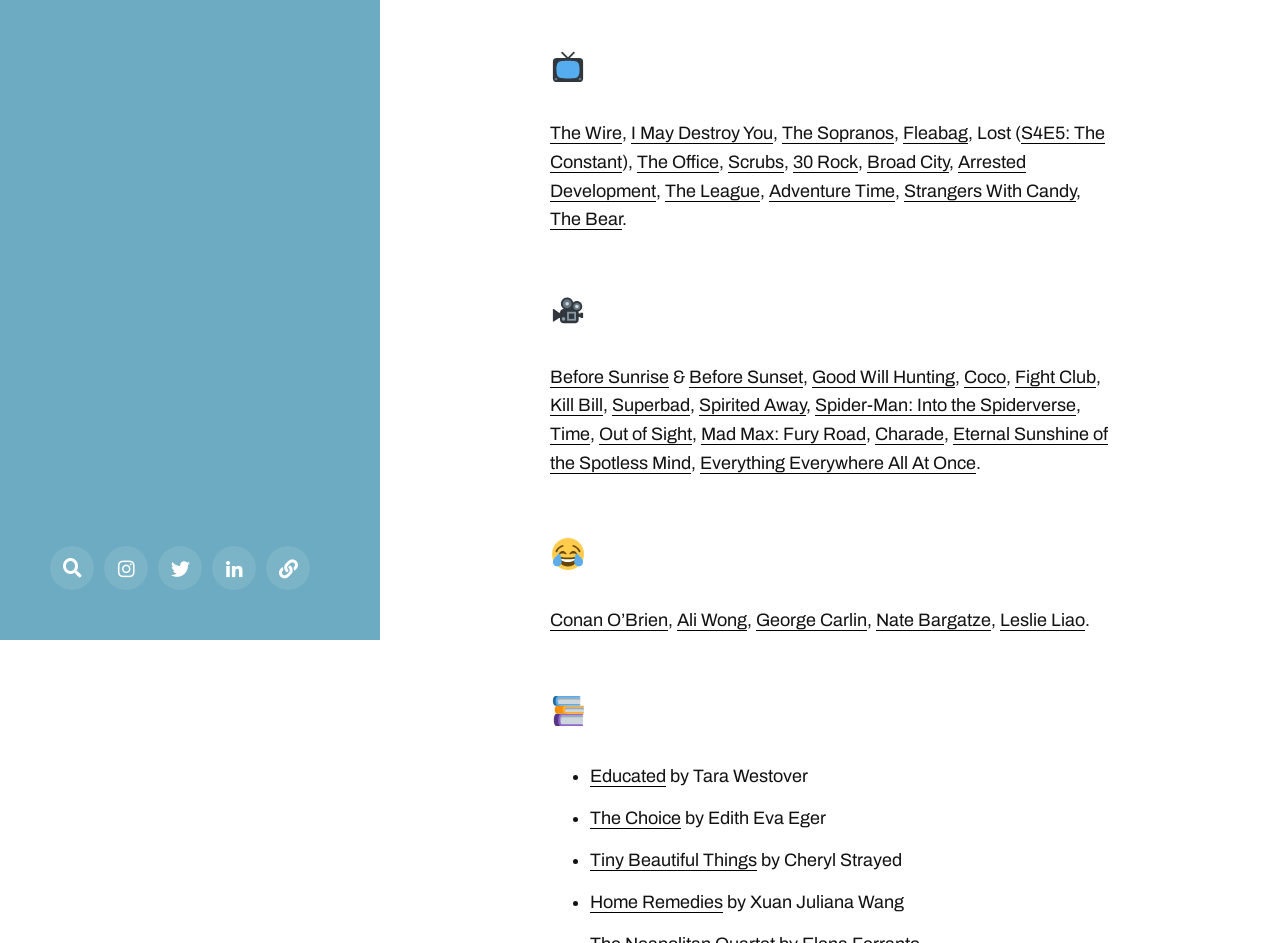Given the element description: "Get Started", predict the bounding box coordinates of this UI element. The coordinates must be four float numbers between 0 and 1, given as [left, top, right, bottom].

None